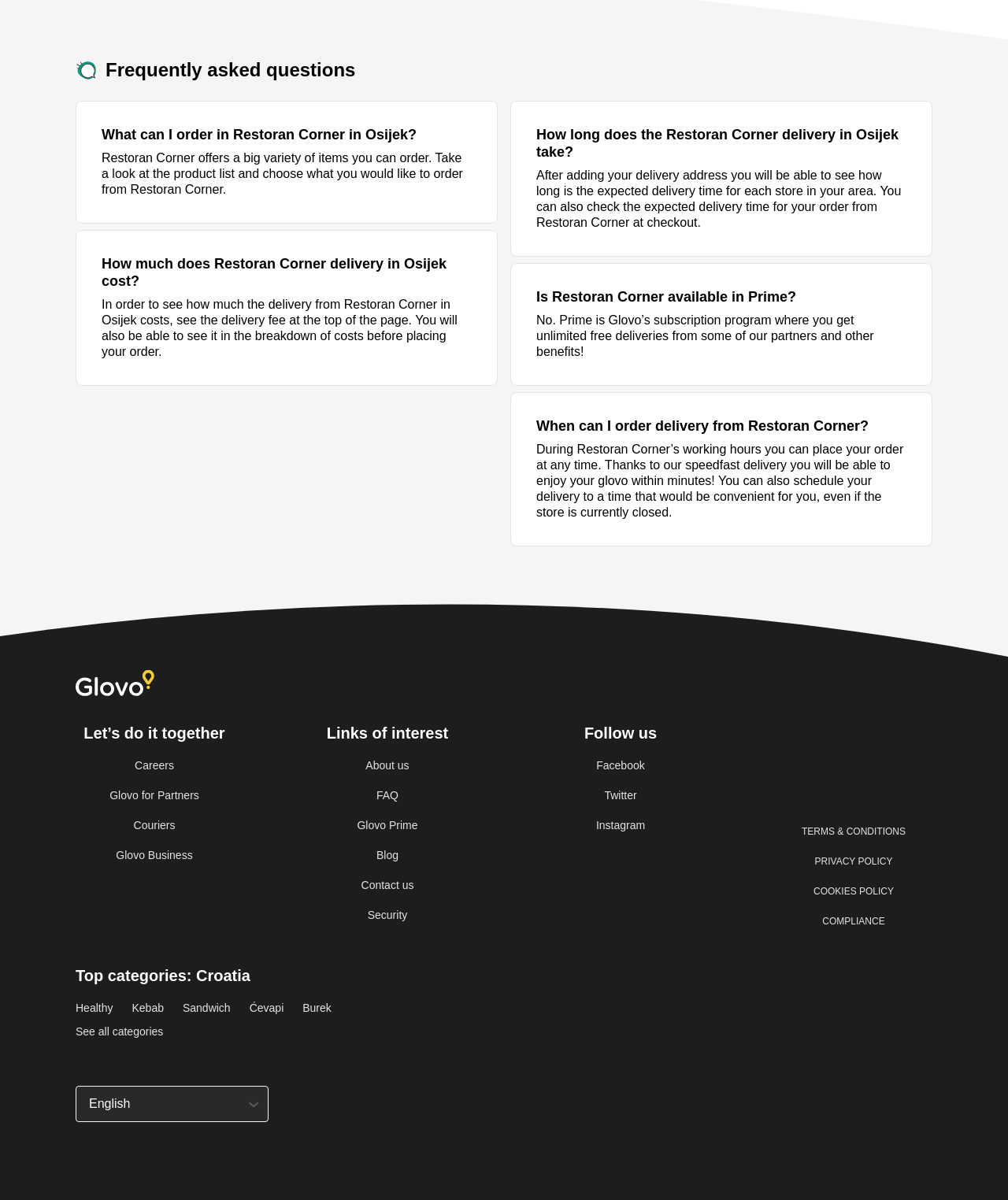What is the expected delivery time for an order from Restoran Corner?
Using the image as a reference, give an elaborate response to the question.

The question is asking about the expected delivery time for an order from Restoran Corner. By reading the StaticText elements, we can see that the expected delivery time varies and can be seen after adding the delivery address and at checkout.